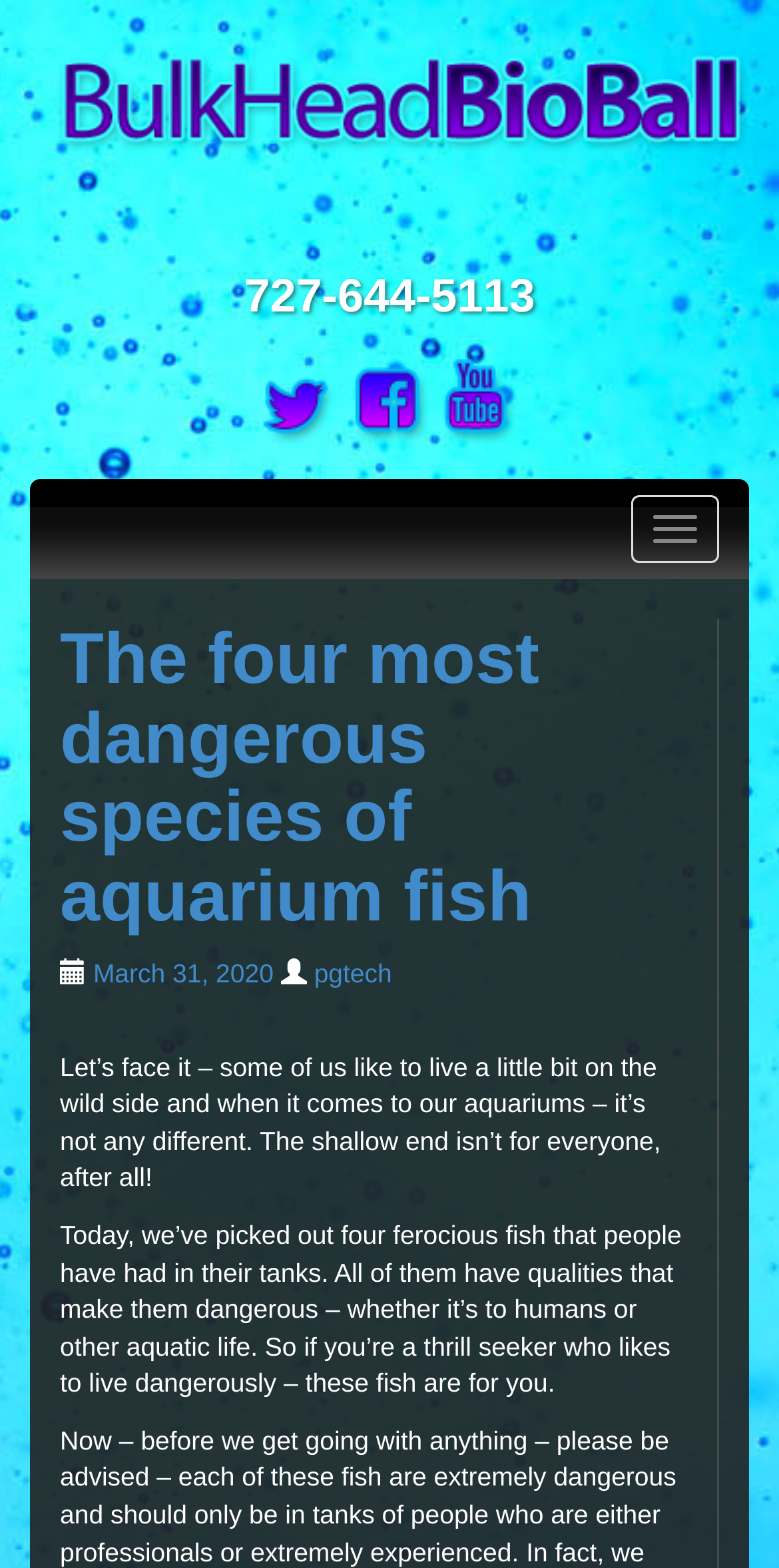What is the topic of the article?
Look at the screenshot and respond with one word or a short phrase.

Aquarium fish